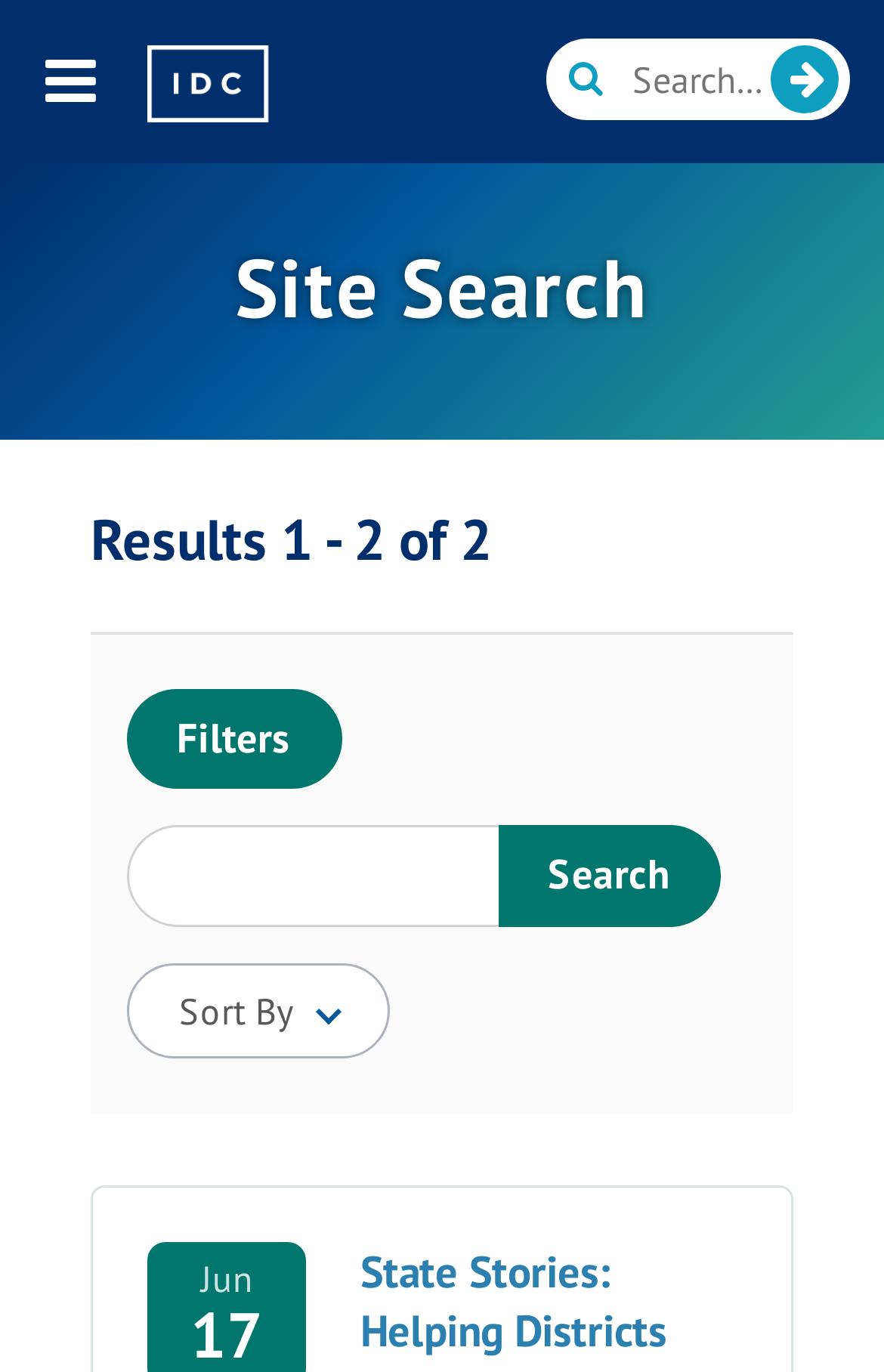Refer to the image and answer the question with as much detail as possible: What is the default sort order of the search results?

The button 'Sort By' has an option 'Jun' which suggests that the default sort order is by June, possibly indicating a date-based sorting.